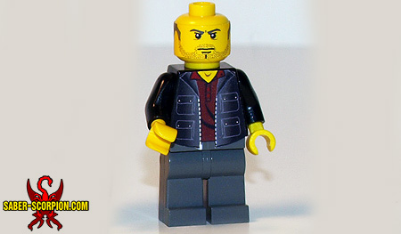Generate a complete and detailed caption for the image.

The image features a detailed LEGO minifigure, specifically the "Uncharted Fortune Hunter Minifigure." This character is depicted with a confident expression, sporting a yellow head with a distinctive facial design, highlighting defined eyebrows and a subtle smirk. The figure is attired in a black vest over a red shirt, complemented by gray pants. The overall look suggests a rugged adventurer, fitting for a character inspired by treasure hunting themes. The background is neutral, allowing the minifigure to stand out prominently. This design aligns with the playful yet adventurous spirit of LEGO collections, multi-faceted characters, and themed playsets.